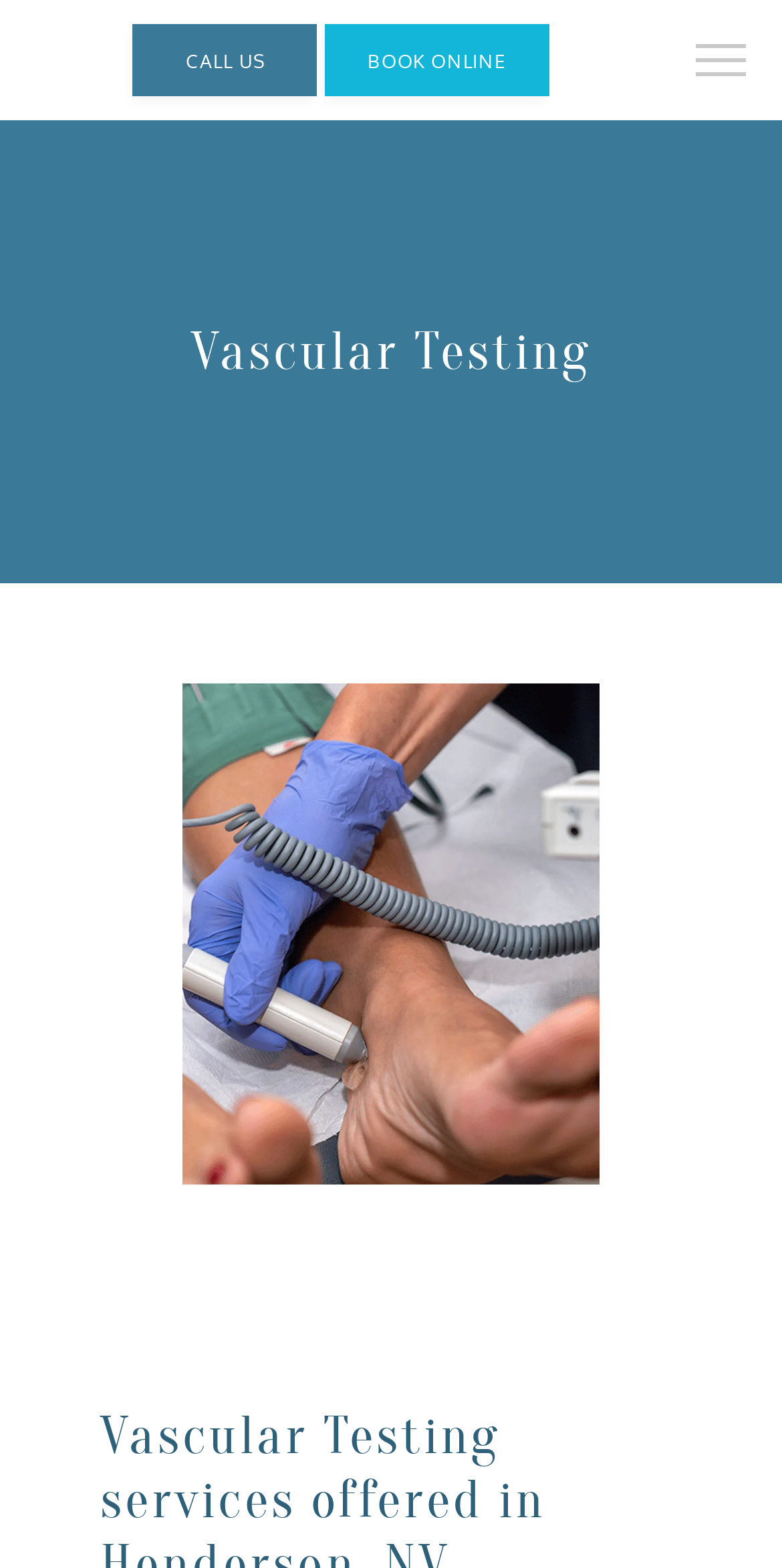Given the description of the UI element: "Providers", predict the bounding box coordinates in the form of [left, top, right, bottom], with each value being a float between 0 and 1.

[0.154, 0.602, 0.447, 0.639]